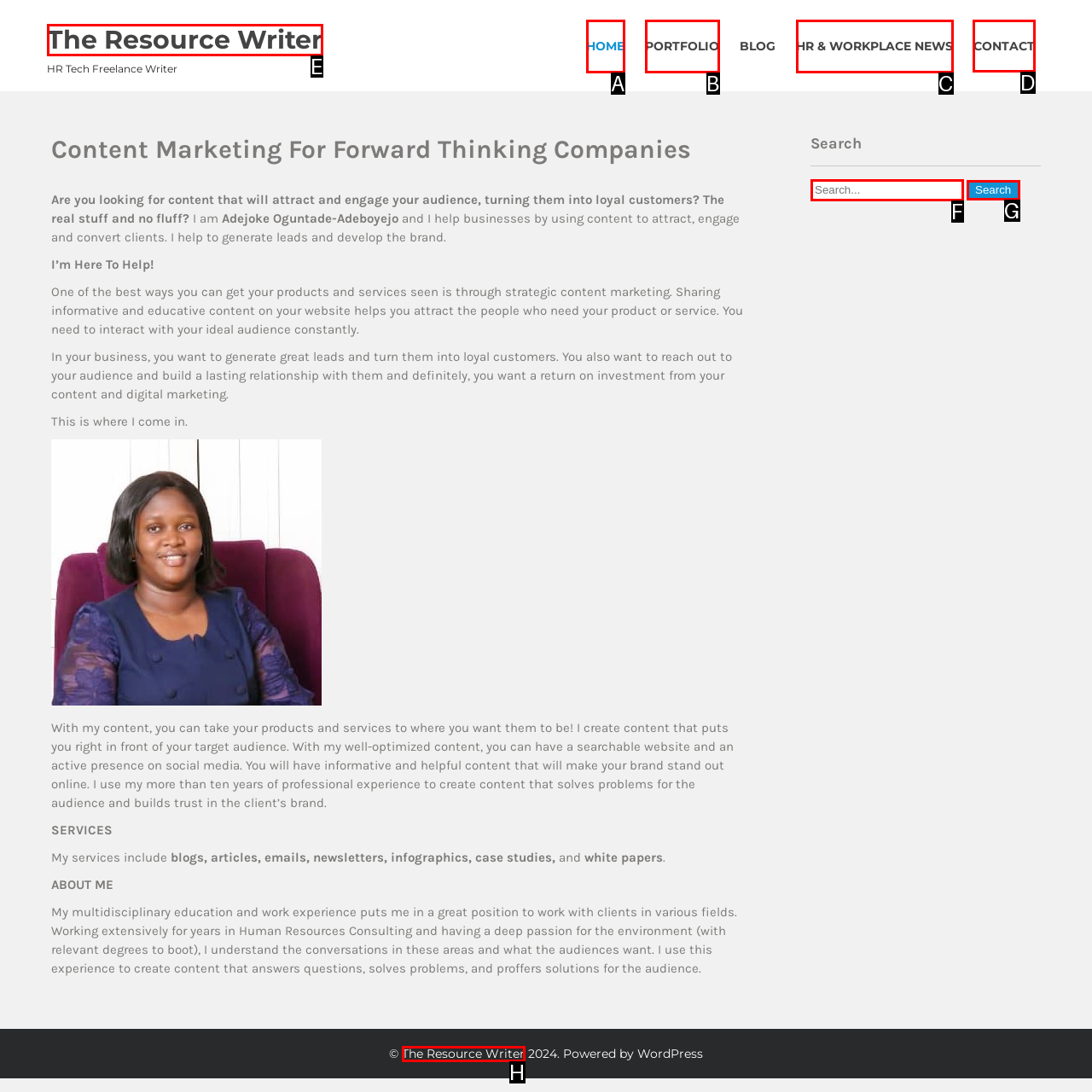Select the UI element that should be clicked to execute the following task: Contact the writer
Provide the letter of the correct choice from the given options.

D